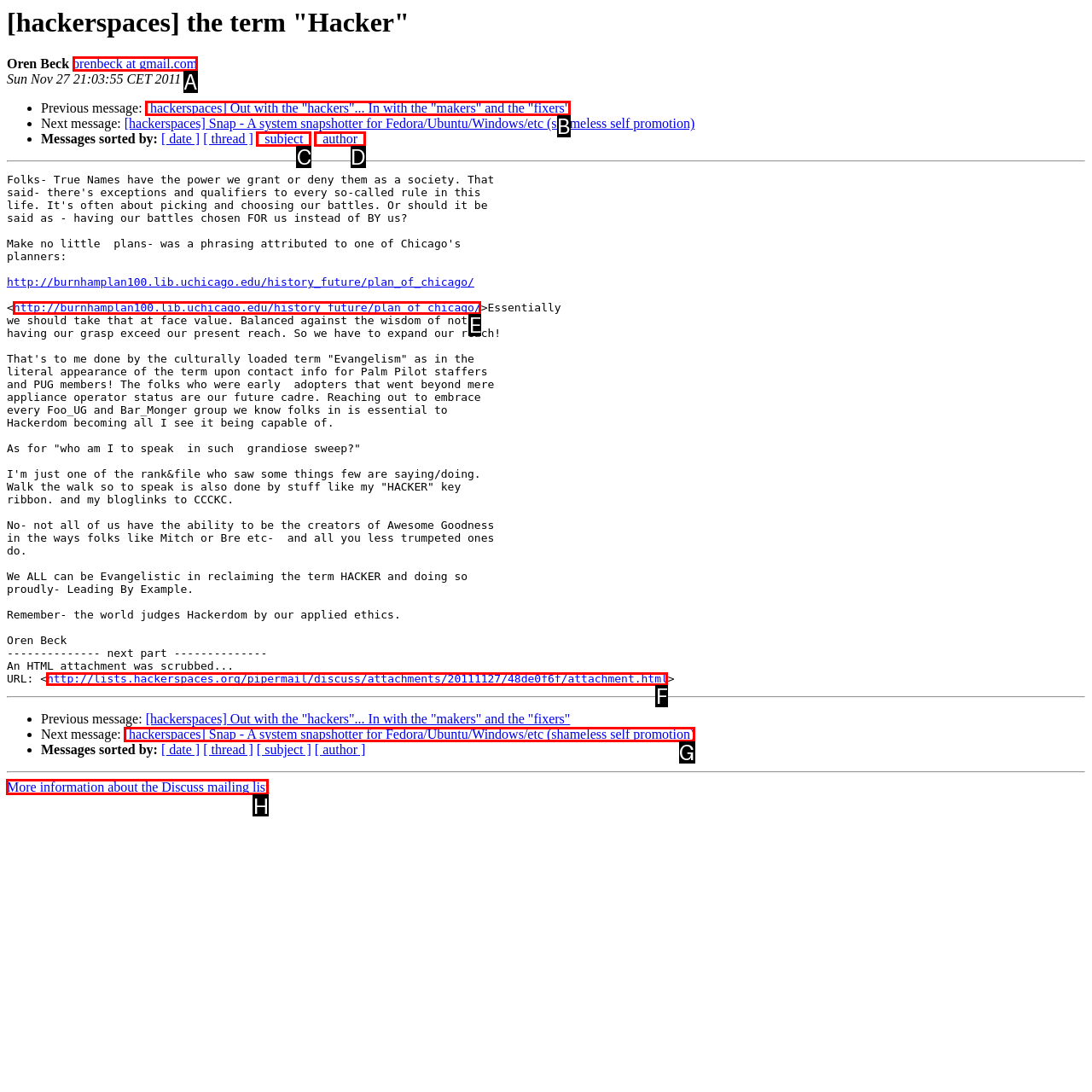Determine which HTML element to click on in order to complete the action: Click on the Qualipak Machienry Hi-Tech logo.
Reply with the letter of the selected option.

None